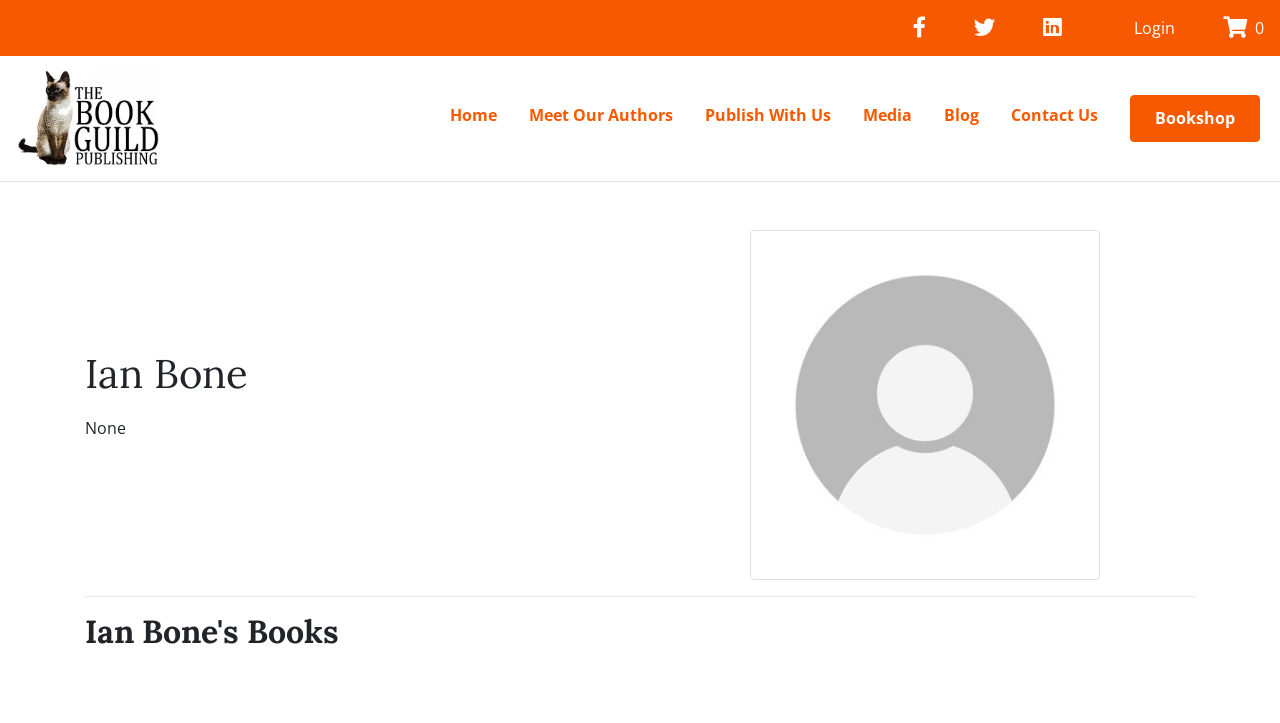Determine the bounding box coordinates for the area you should click to complete the following instruction: "Go to the Bookshop".

[0.883, 0.131, 0.984, 0.196]